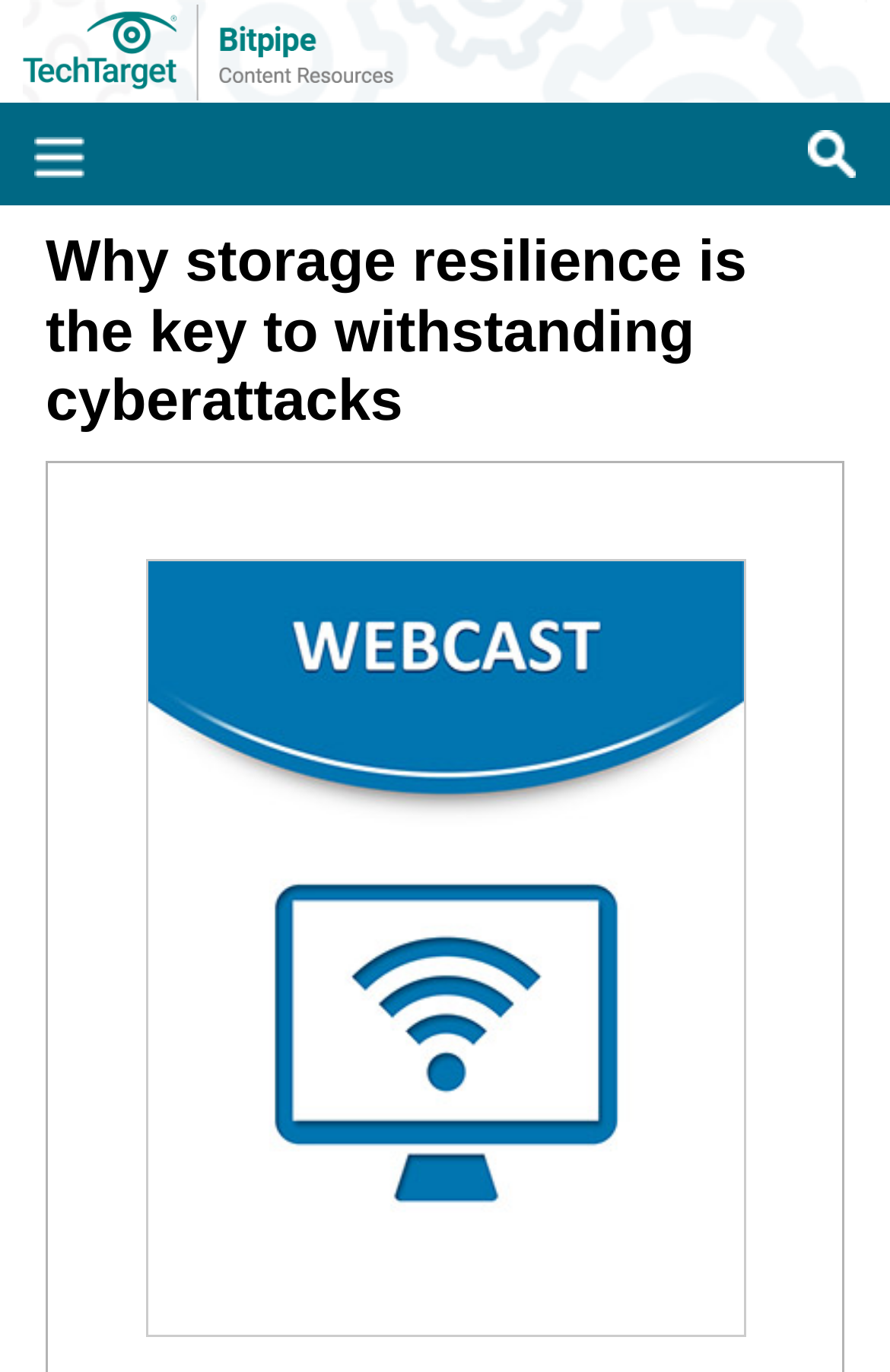Using the webpage screenshot and the element description Bitpipe, determine the bounding box coordinates. Specify the coordinates in the format (top-left x, top-left y, bottom-right x, bottom-right y) with values ranging from 0 to 1.

[0.026, 0.003, 0.628, 0.103]